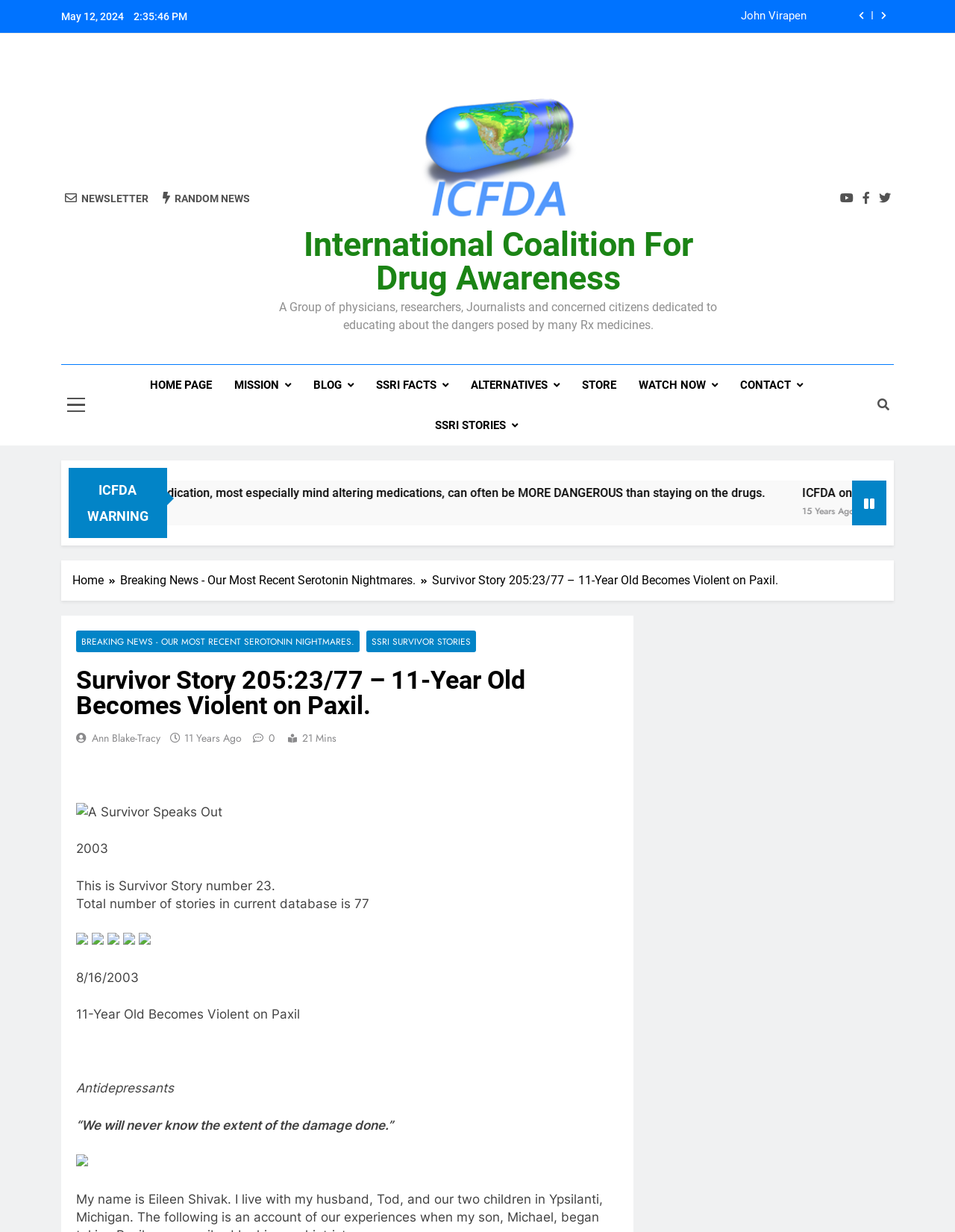Please predict the bounding box coordinates (top-left x, top-left y, bottom-right x, bottom-right y) for the UI element in the screenshot that fits the description: Mission

[0.234, 0.296, 0.317, 0.329]